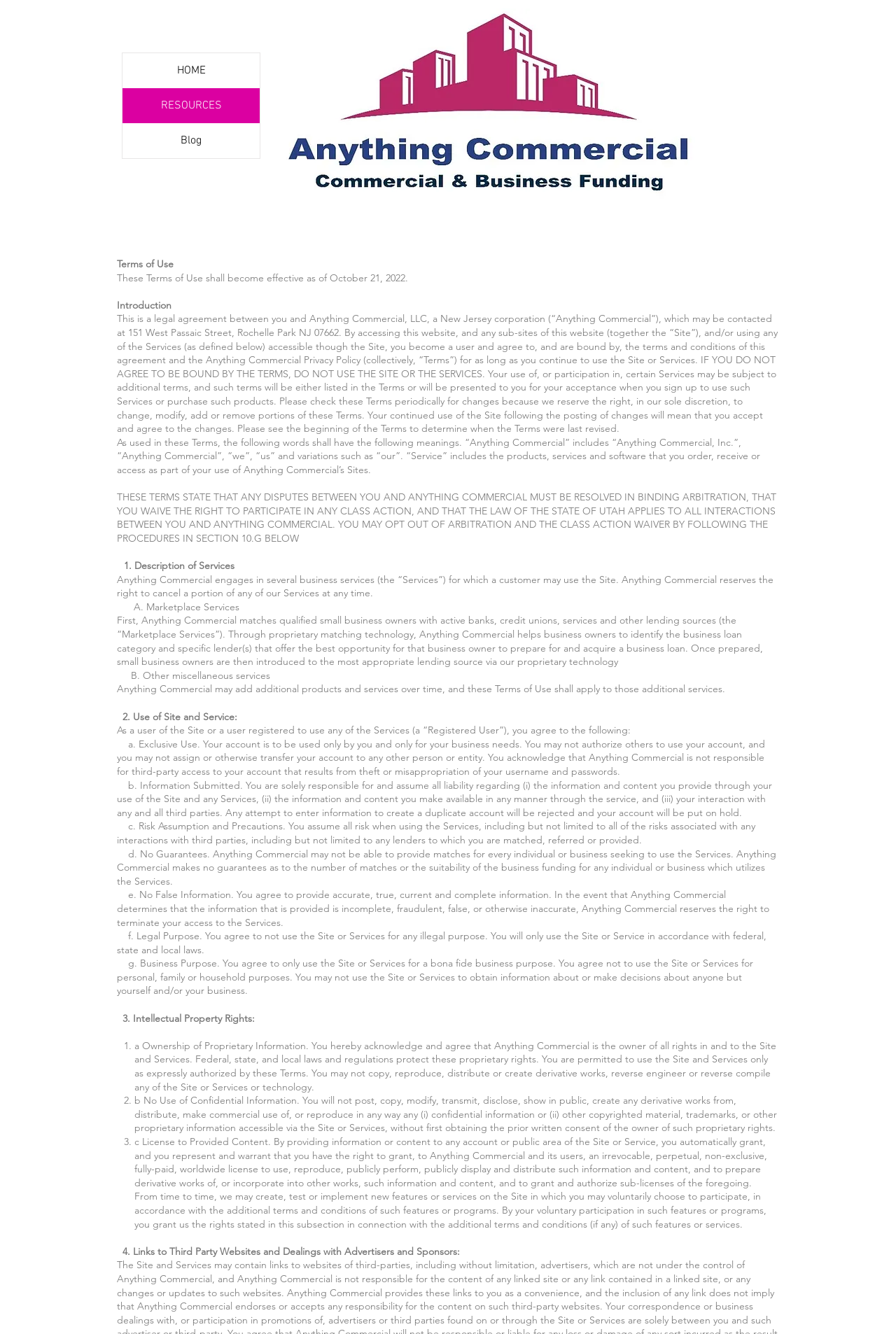What is the effective date of these Terms of Use?
Please use the visual content to give a single word or phrase answer.

October 21, 2022